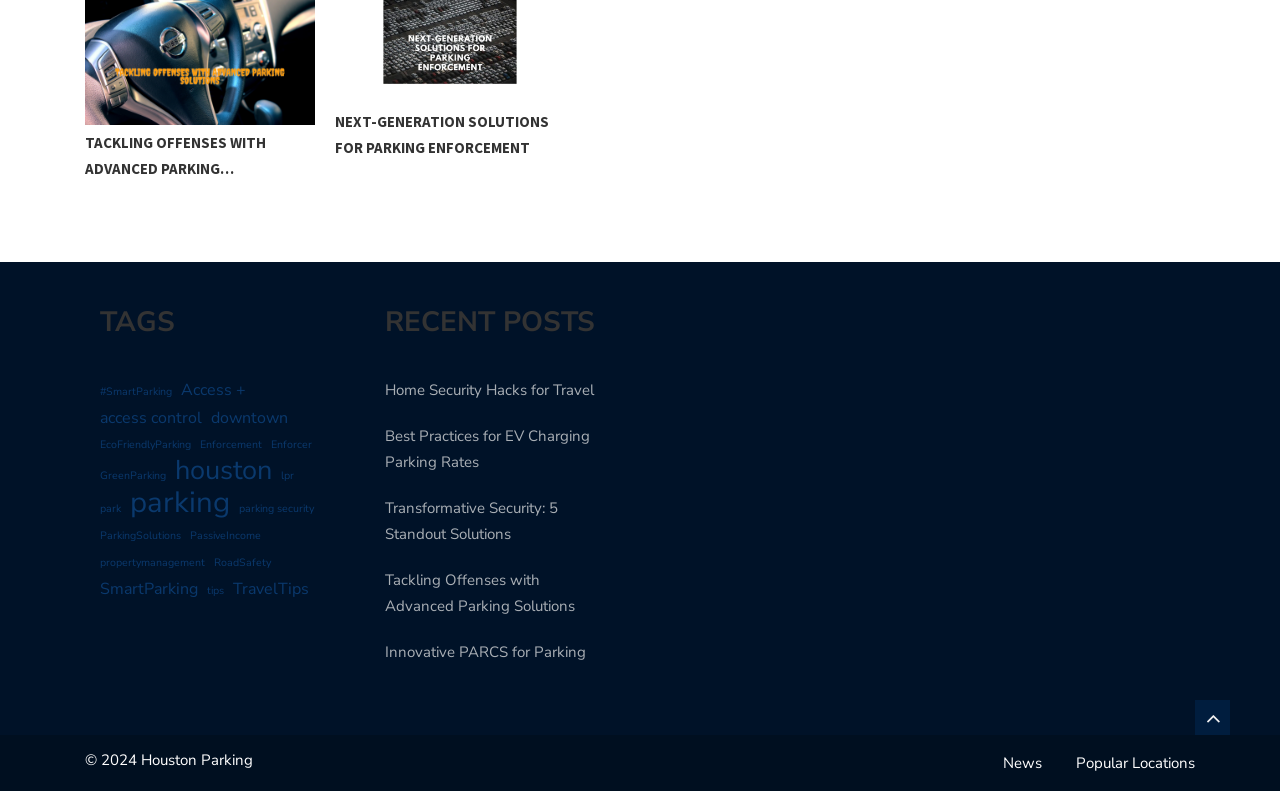By analyzing the image, answer the following question with a detailed response: What type of content is available under the 'TAGS' section?

The 'TAGS' section lists various links to related topics, such as 'SmartParking', 'Access +', and 'EcoFriendlyParking', which suggests that the webpage provides content related to these topics.